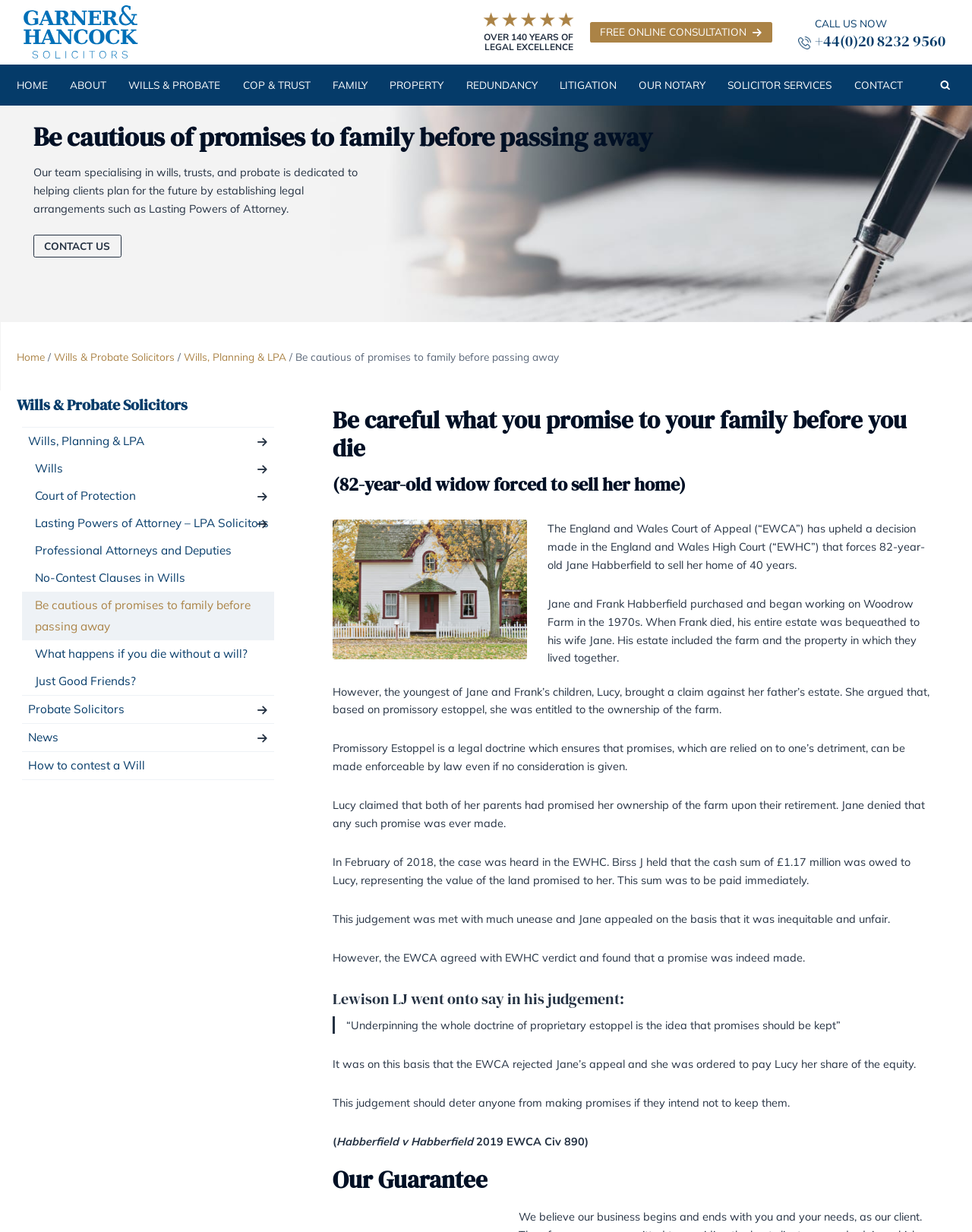Identify the bounding box coordinates of the section that should be clicked to achieve the task described: "Read about 'Wills & Probate Solicitors'".

[0.02, 0.377, 0.227, 0.397]